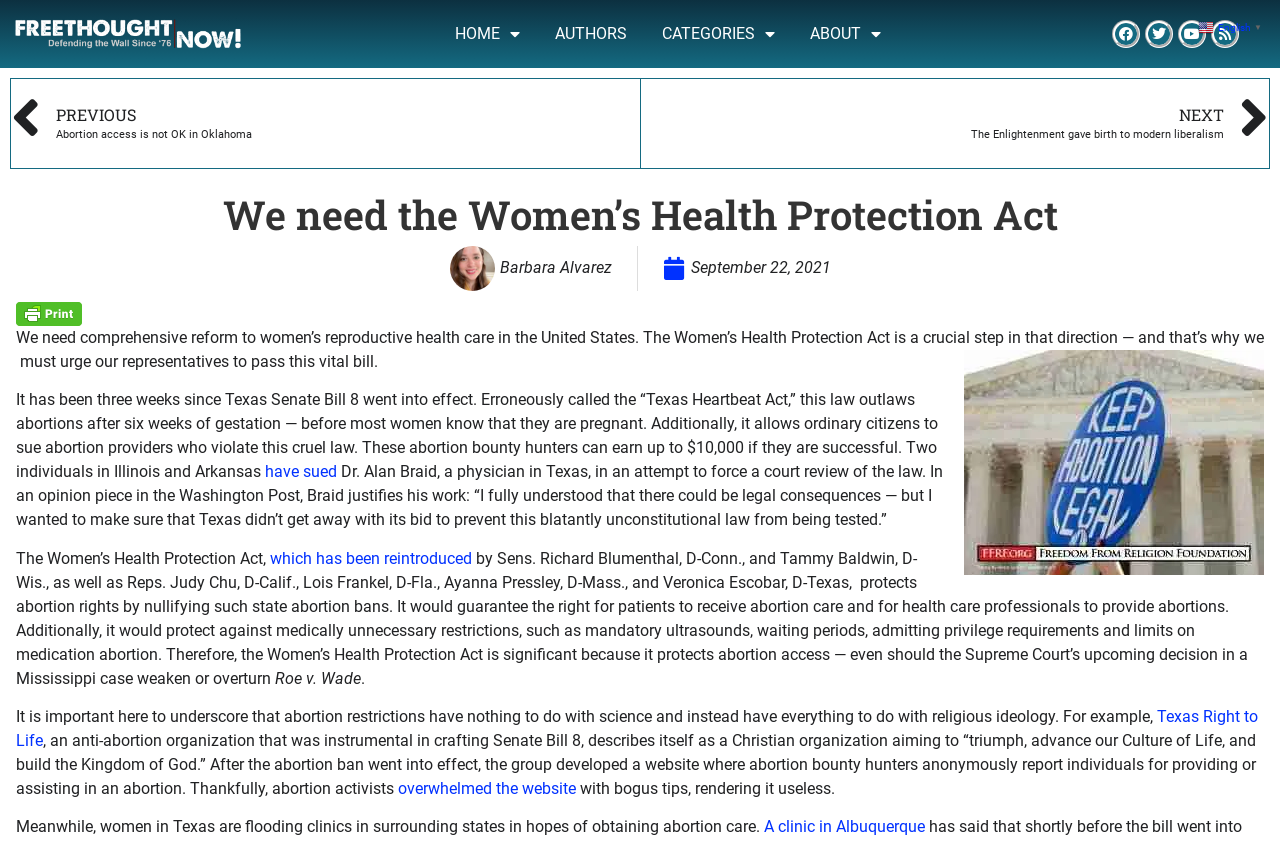From the screenshot, find the bounding box of the UI element matching this description: "title="Printer Friendly, PDF & Email"". Supply the bounding box coordinates in the form [left, top, right, bottom], each a float between 0 and 1.

[0.012, 0.358, 0.064, 0.387]